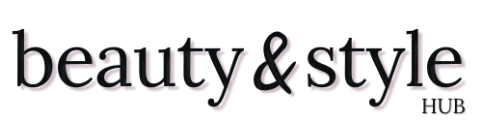Explain the image in a detailed and descriptive way.

The image features the logo of "Beauty & Style Hub," a platform dedicated to beauty tips, style advice, and lifestyle content. The logo is designed with an elegant font, highlighting the words "beauty" and "style" in a sophisticated manner, while "HUB" is presented in a simpler format, suggesting a central place for various beauty and style resources. This visual representation encapsulates the essence of the website, which aims to provide readers with practical advice on topics such as hairstyling, makeup, and general beauty tips, as well as methods for addressing common hair issues, such as removing oil without shampooing.